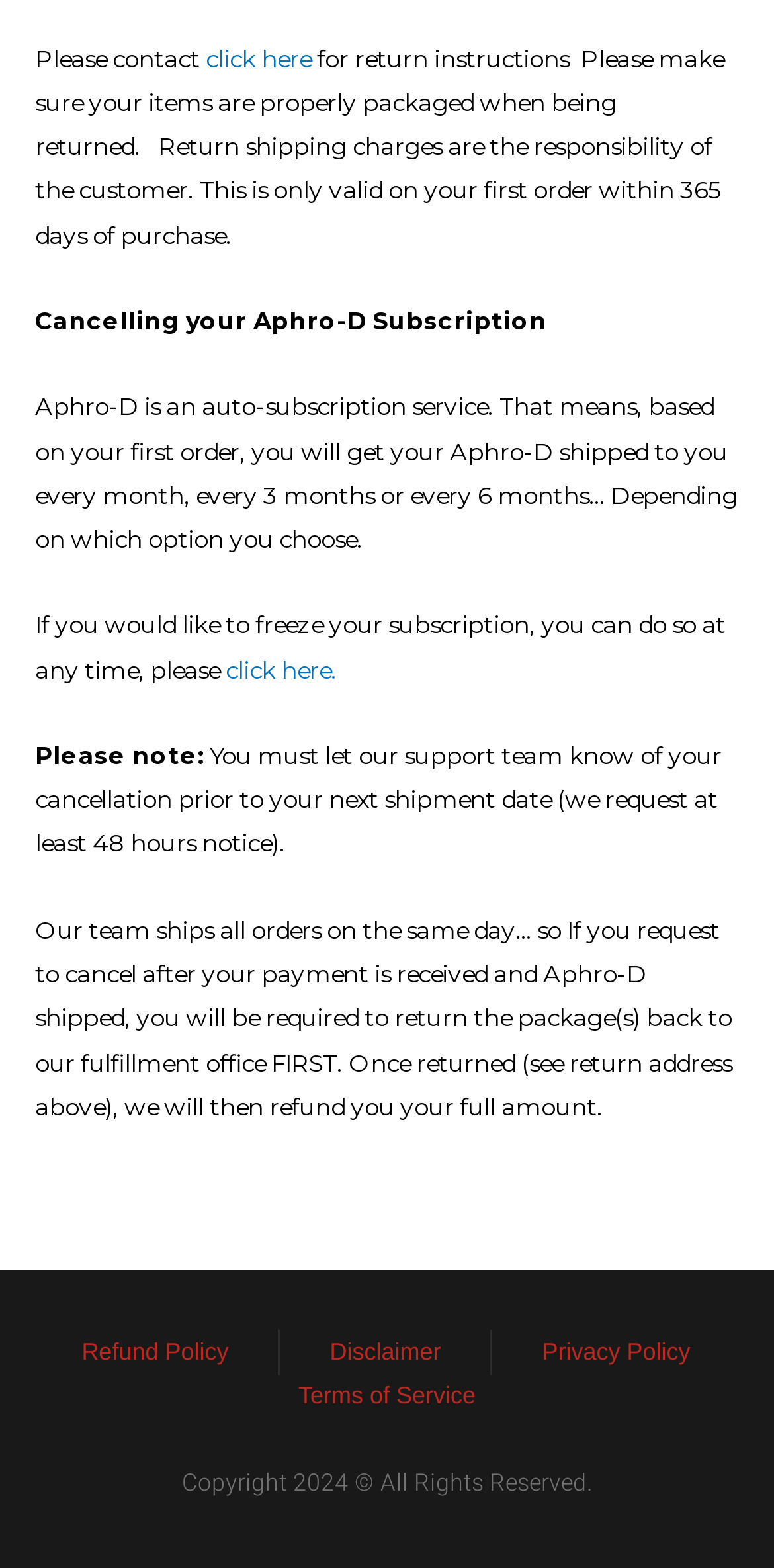Given the element description, predict the bounding box coordinates in the format (top-left x, top-left y, bottom-right x, bottom-right y), using floating point numbers between 0 and 1: Terms of Service

[0.385, 0.877, 0.615, 0.905]